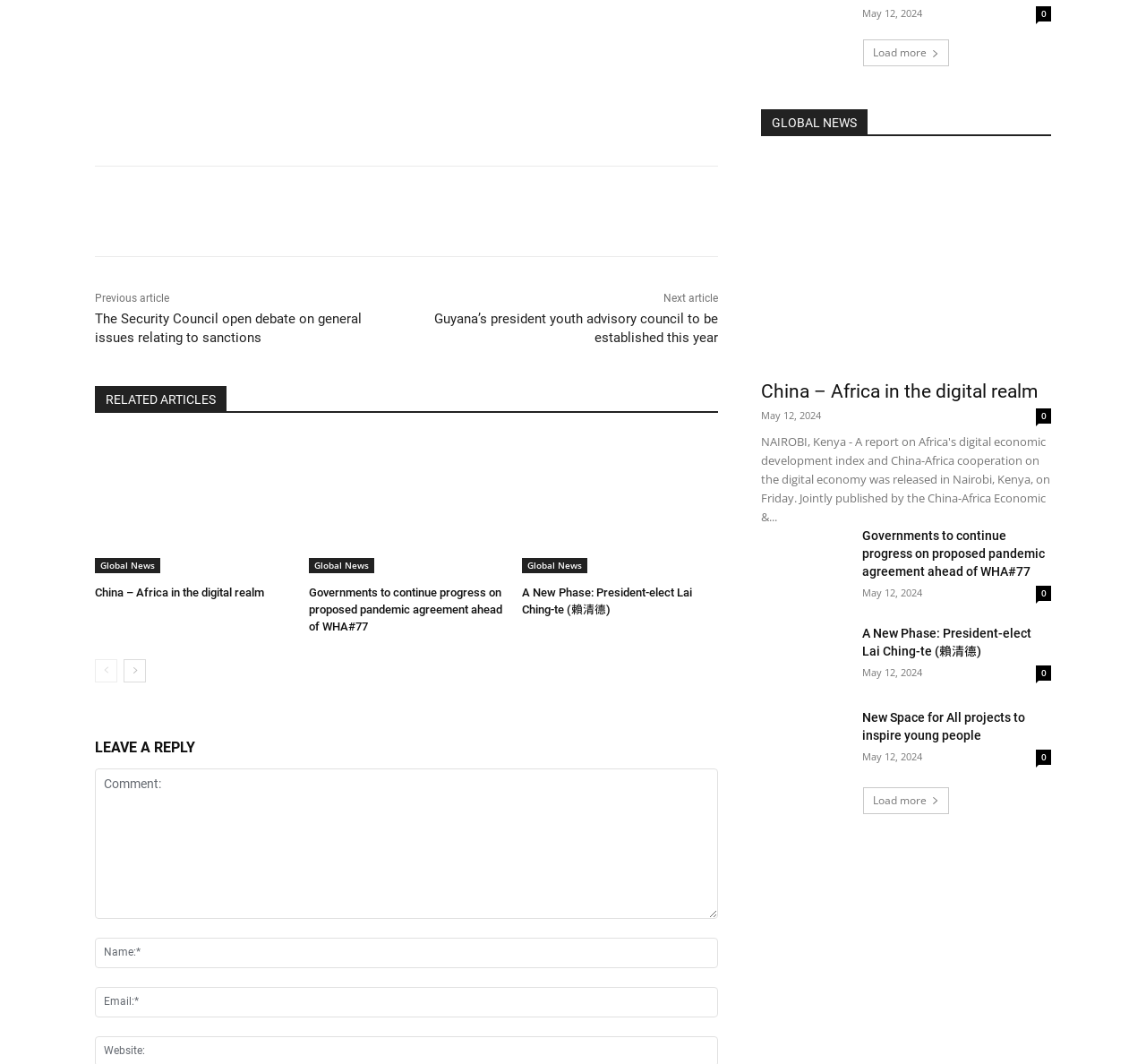Pinpoint the bounding box coordinates of the element to be clicked to execute the instruction: "Read the 'The Security Council open debate on general issues relating to sanctions' article".

[0.083, 0.292, 0.316, 0.325]